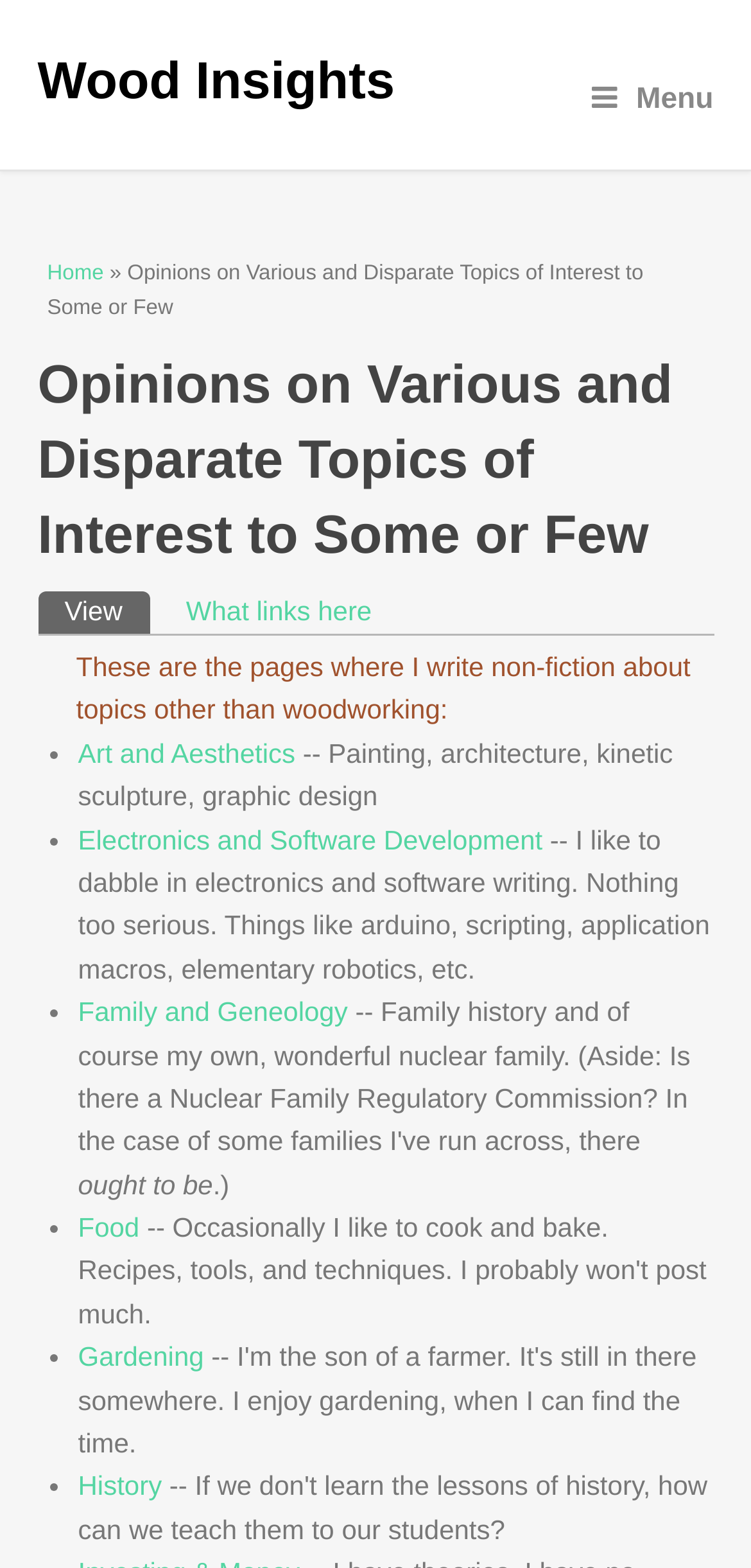Please locate the bounding box coordinates of the element that needs to be clicked to achieve the following instruction: "View the Art and Aesthetics page". The coordinates should be four float numbers between 0 and 1, i.e., [left, top, right, bottom].

[0.104, 0.47, 0.393, 0.49]